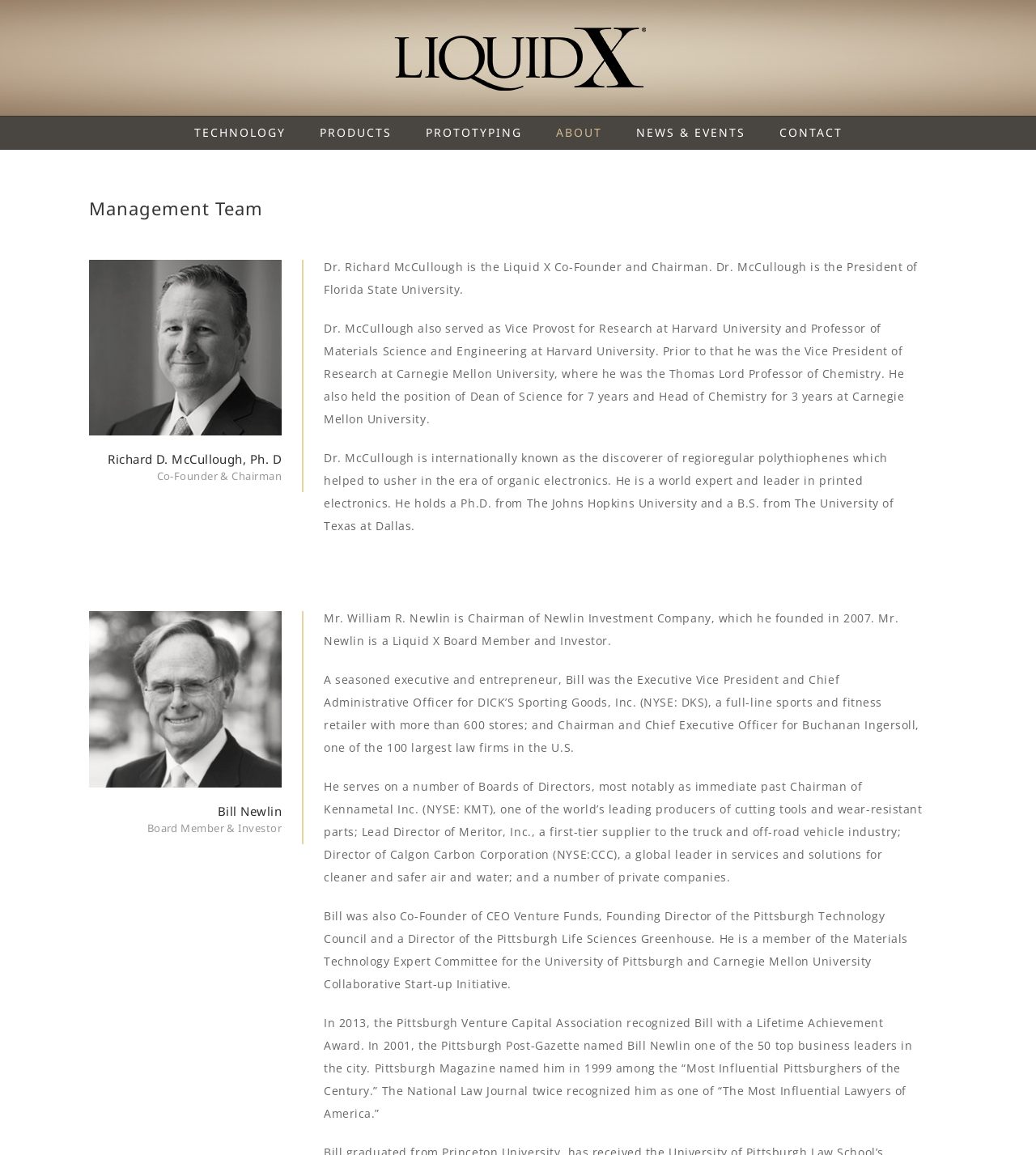Predict the bounding box of the UI element based on this description: "Products".

[0.308, 0.101, 0.378, 0.129]